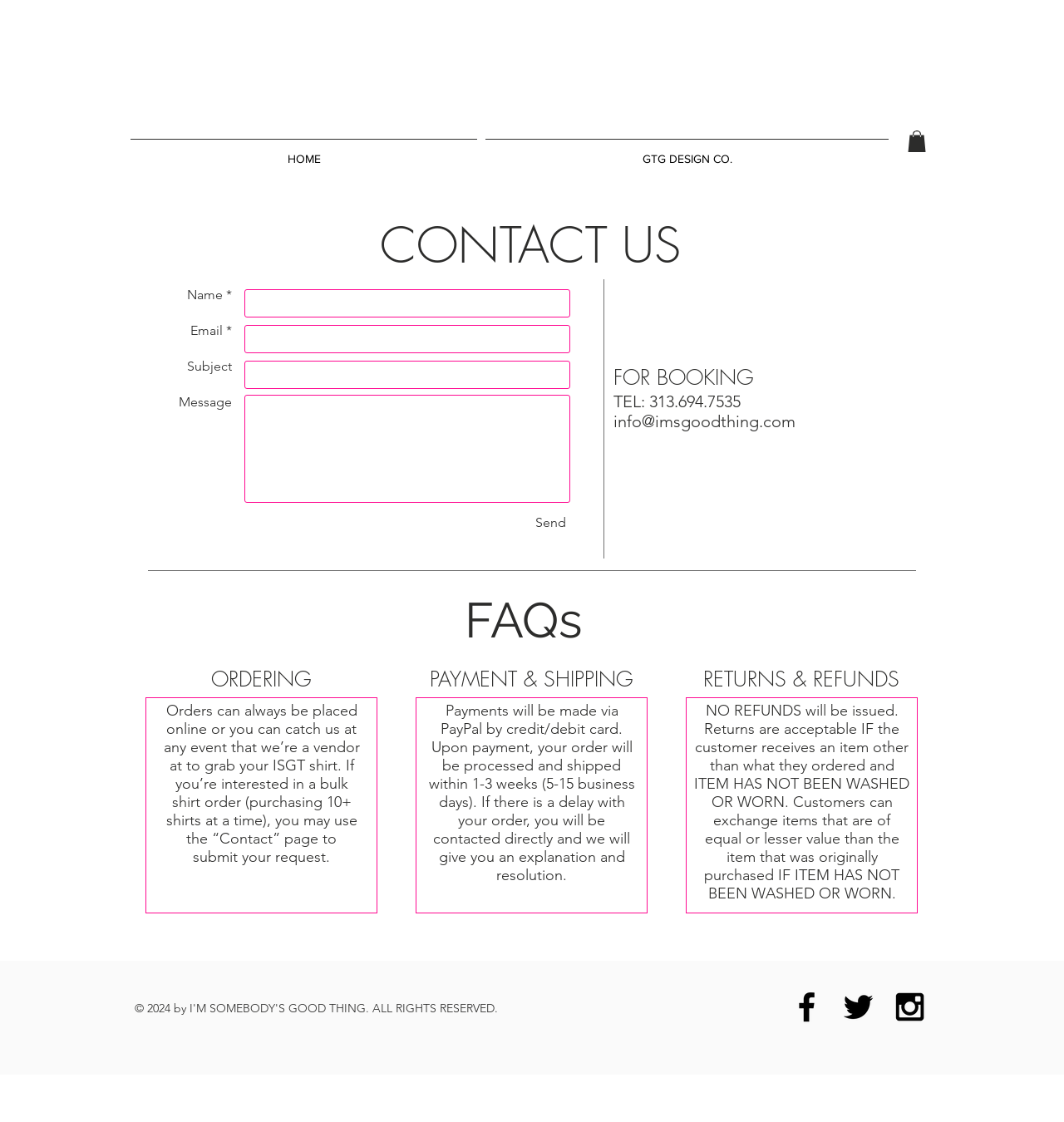Please specify the bounding box coordinates in the format (top-left x, top-left y, bottom-right x, bottom-right y), with all values as floating point numbers between 0 and 1. Identify the bounding box of the UI element described by: aria-label="Black Twitter Icon"

[0.788, 0.88, 0.825, 0.915]